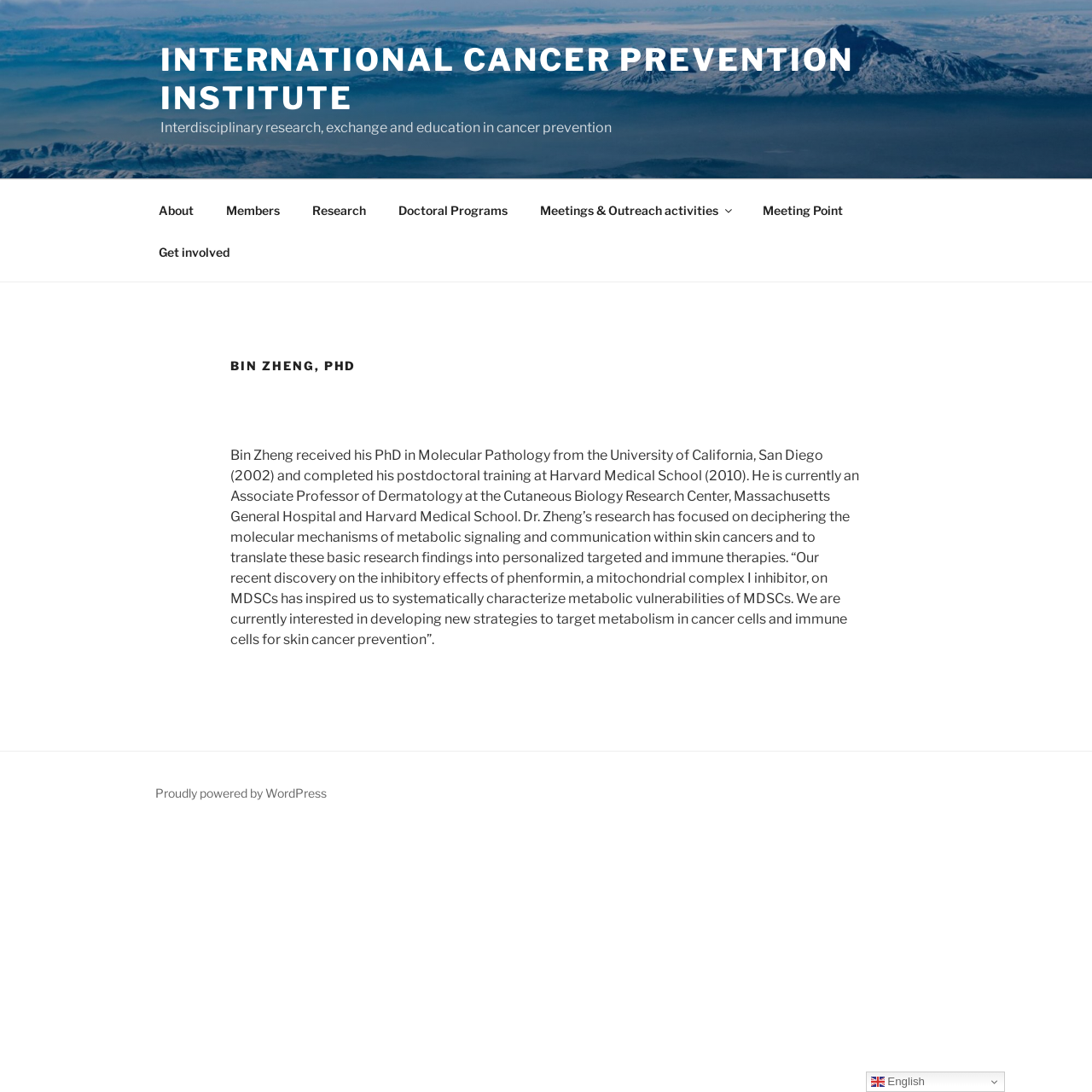Identify the bounding box coordinates of the HTML element based on this description: "International Cancer Prevention Institute".

[0.147, 0.038, 0.782, 0.107]